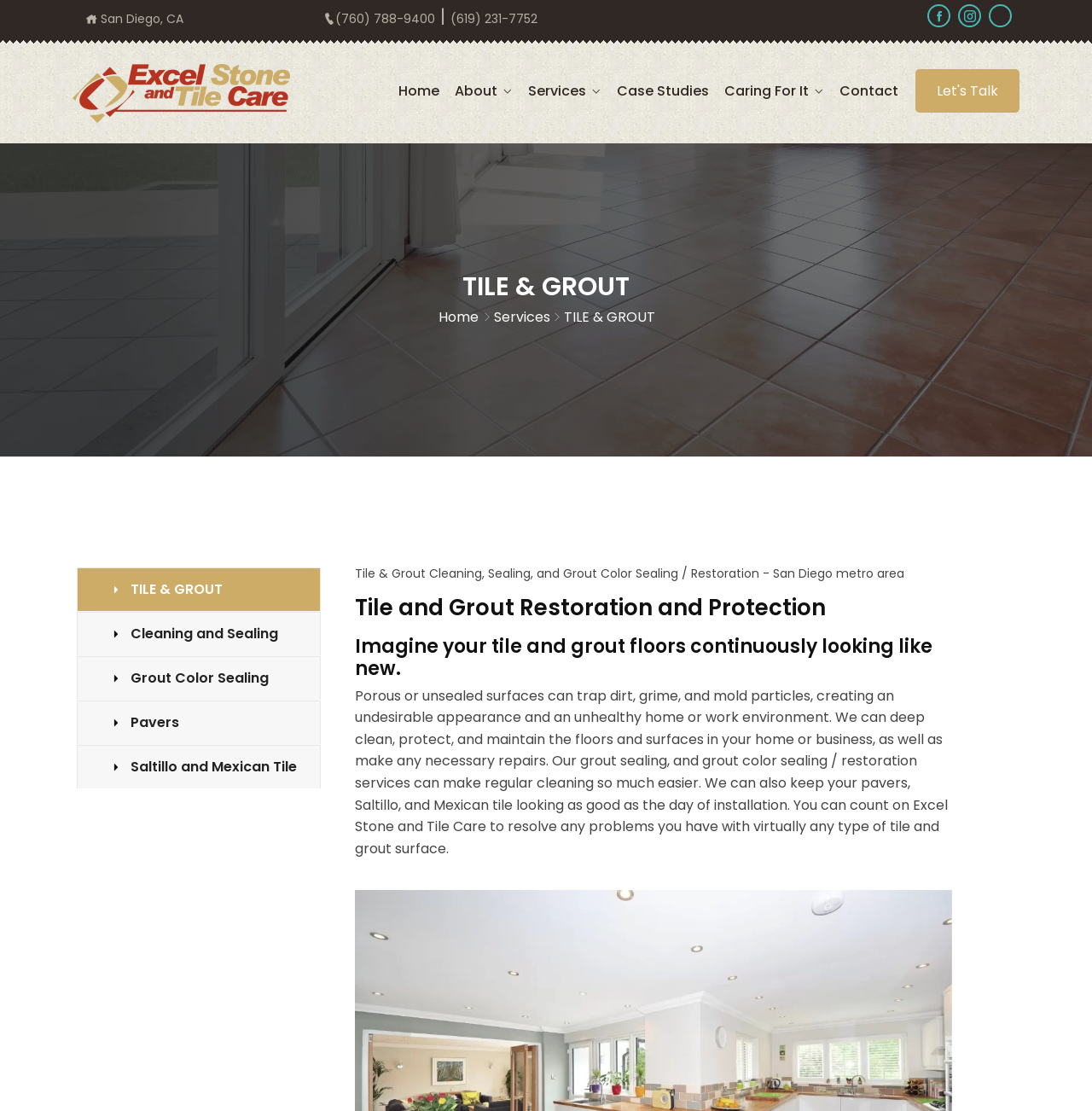Using the element description: "Let's Talk", determine the bounding box coordinates. The coordinates should be in the format [left, top, right, bottom], with values between 0 and 1.

[0.838, 0.062, 0.934, 0.102]